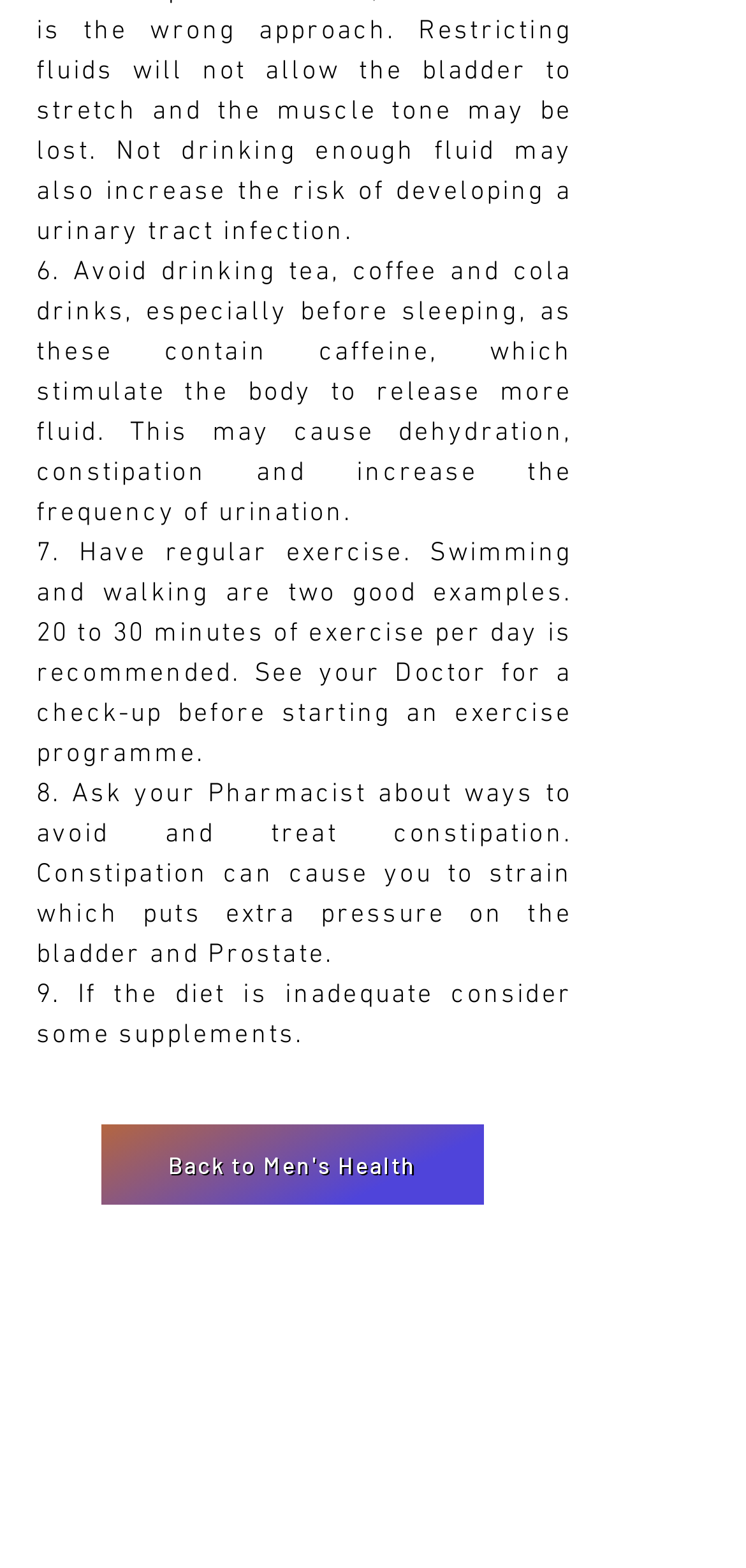What is the website built with?
Based on the visual details in the image, please answer the question thoroughly.

The website's footer section mentions that it was proudly created with Wix.com, indicating that Wix.com is the platform used to build the website.